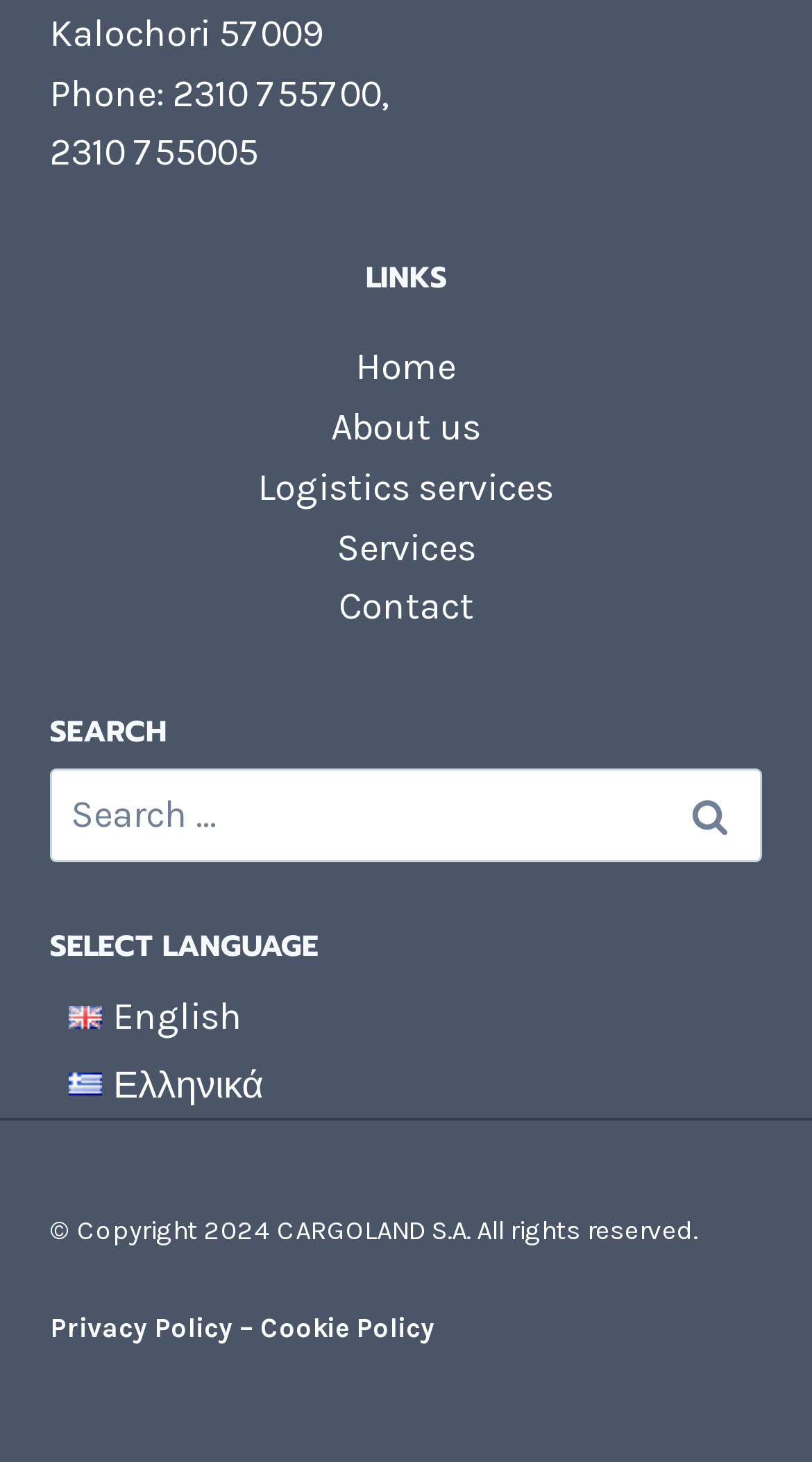How many search boxes are available on the webpage?
From the image, provide a succinct answer in one word or a short phrase.

1